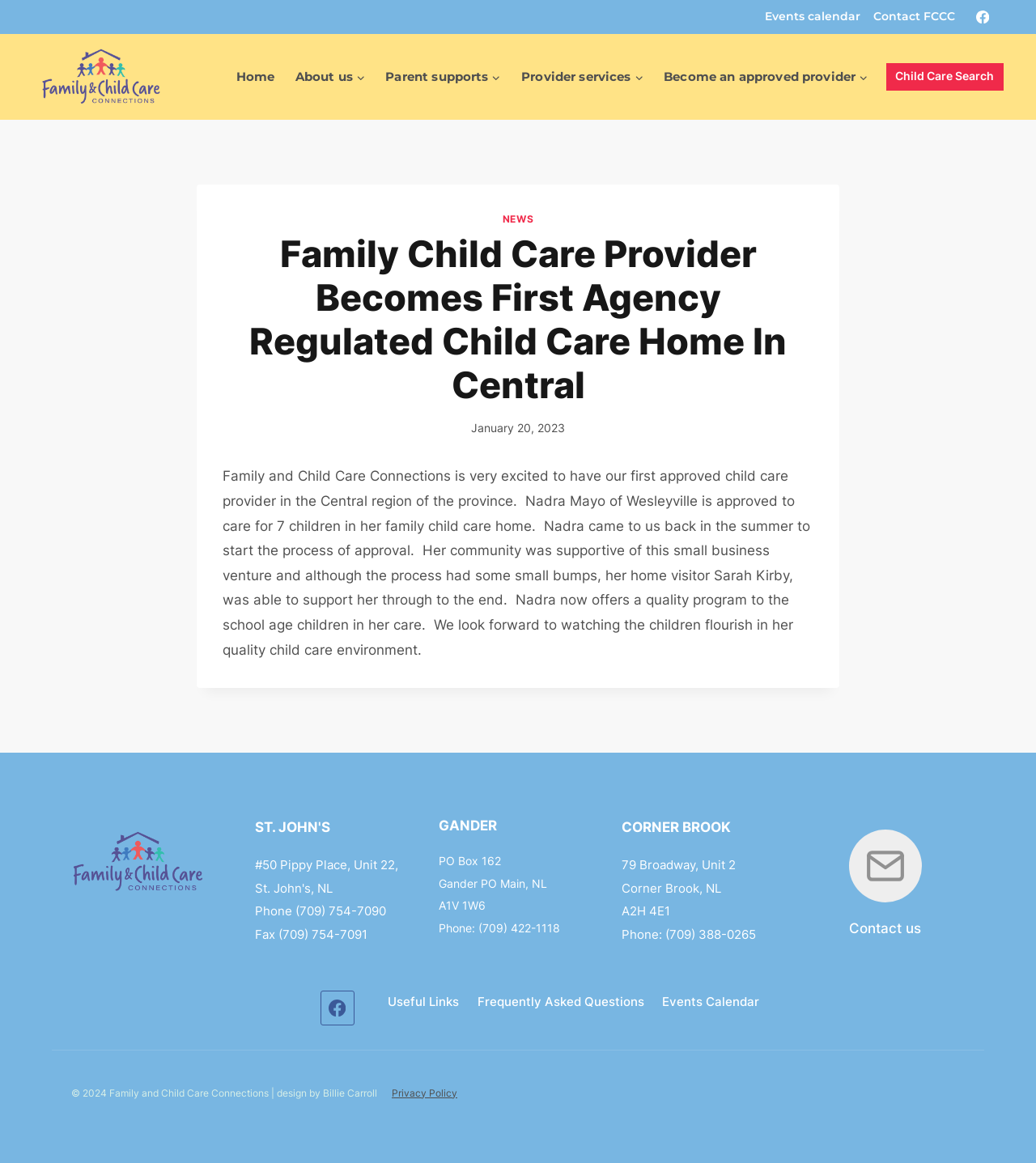Provide the bounding box coordinates of the HTML element described by the text: "Become an approved providerExpand".

[0.631, 0.052, 0.848, 0.08]